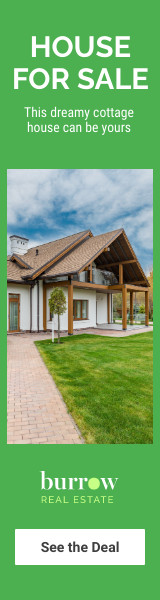Based on the visual content of the image, answer the question thoroughly: What is the color of the background in the advertisement?

The caption specifically mentions that the bright green background enhances the inviting nature of the advertisement, making it more appealing to potential buyers.